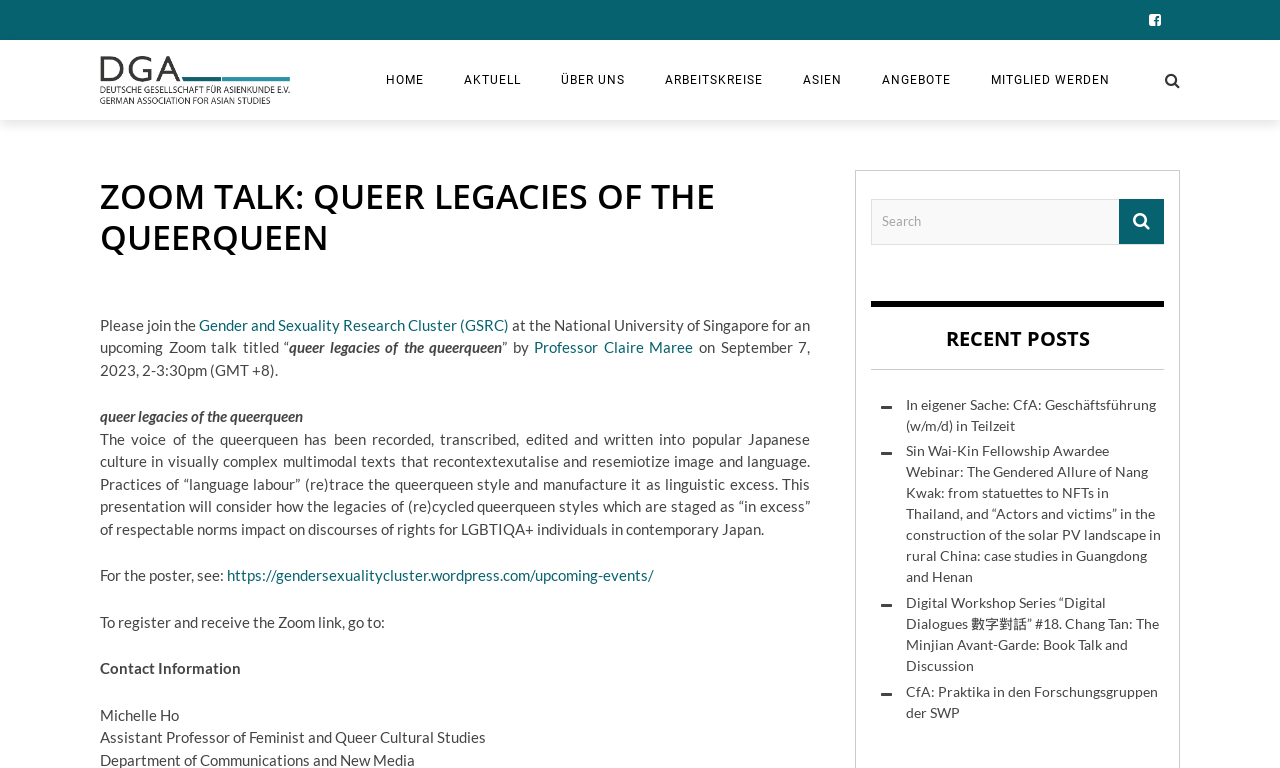How can I register for the Zoom talk?
Please interpret the details in the image and answer the question thoroughly.

I found the registration information by reading the text that says 'To register and receive the Zoom link, go to:' and then provides a link to register.